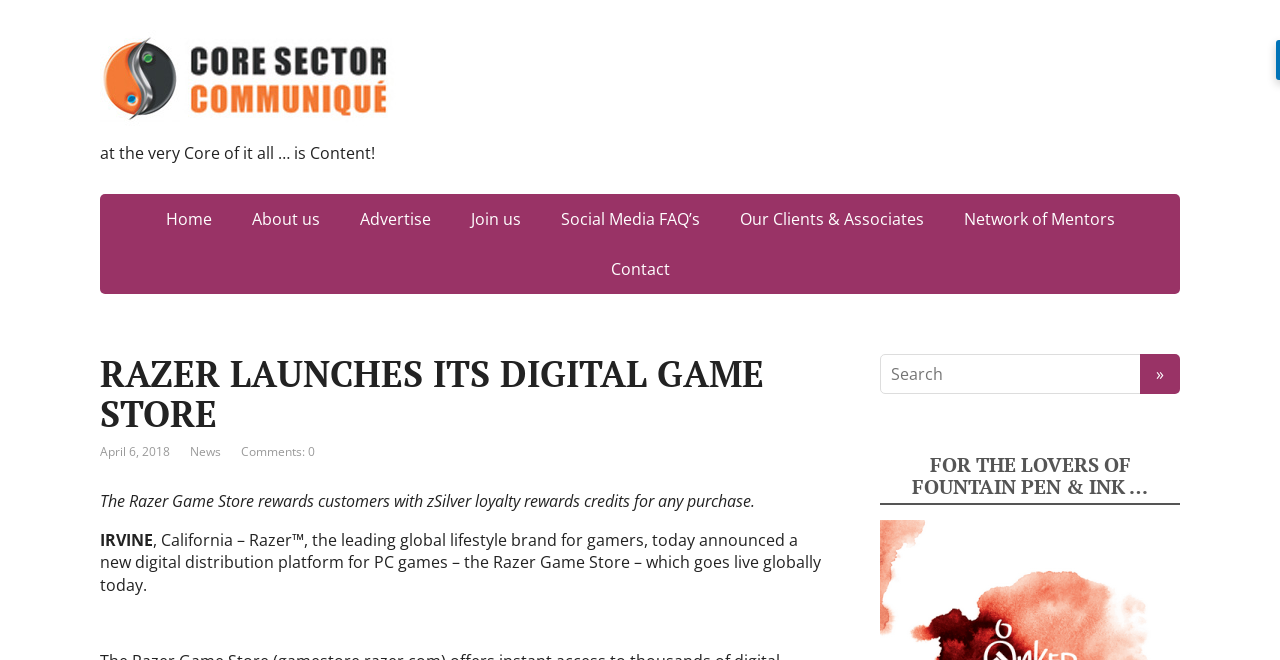Identify the main heading from the webpage and provide its text content.

RAZER LAUNCHES ITS DIGITAL GAME STORE